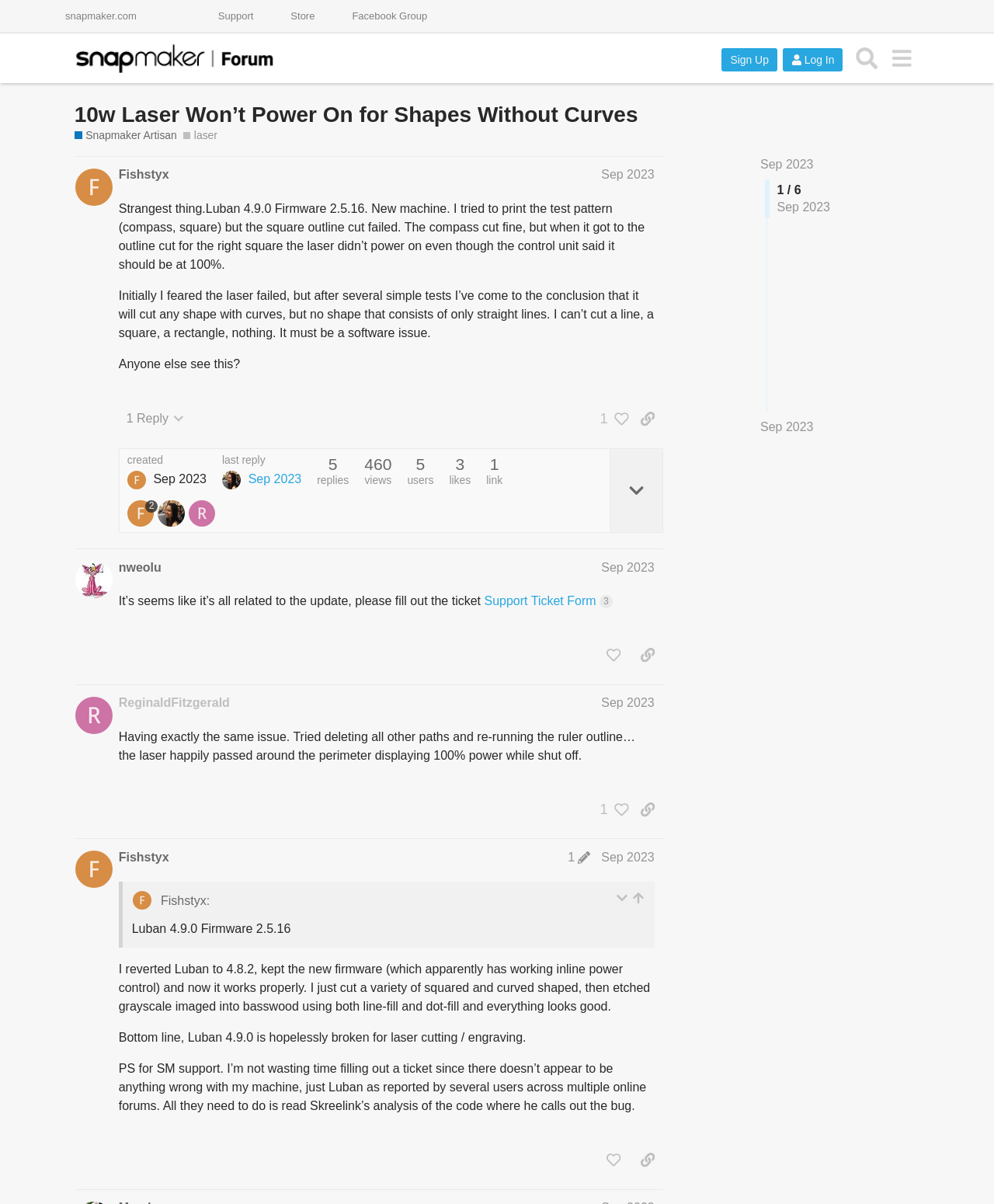Articulate a complete and detailed caption of the webpage elements.

This webpage appears to be a forum discussion page on the Snapmaker Artisan platform. At the top, there is a navigation bar with links to "Support", "Store", and "Facebook Group". Below this, there is a header section with a logo and a search bar.

The main content of the page is a discussion thread with multiple posts. The first post, by user "Fishstyx", describes an issue with a 10w laser not powering on for shapes without curves. The post includes a detailed description of the problem and asks if anyone else has experienced this issue.

Below the first post, there are three additional posts from users "nweolu", "ReginaldFitzgerald", and "Fishstyx" again. Each post has a heading with the user's name and the date of the post, followed by the post content. The posts are related to the same topic, with users sharing their experiences and offering suggestions.

On the right side of the page, there is a section with information about the discussion thread, including the number of replies, views, users, and likes. There are also links to navigate through the pages of the discussion thread.

Throughout the page, there are various buttons and links, such as "like this post", "copy a link to this post to clipboard", and "Support Ticket Form 3", which allow users to interact with the discussion thread and access additional resources.